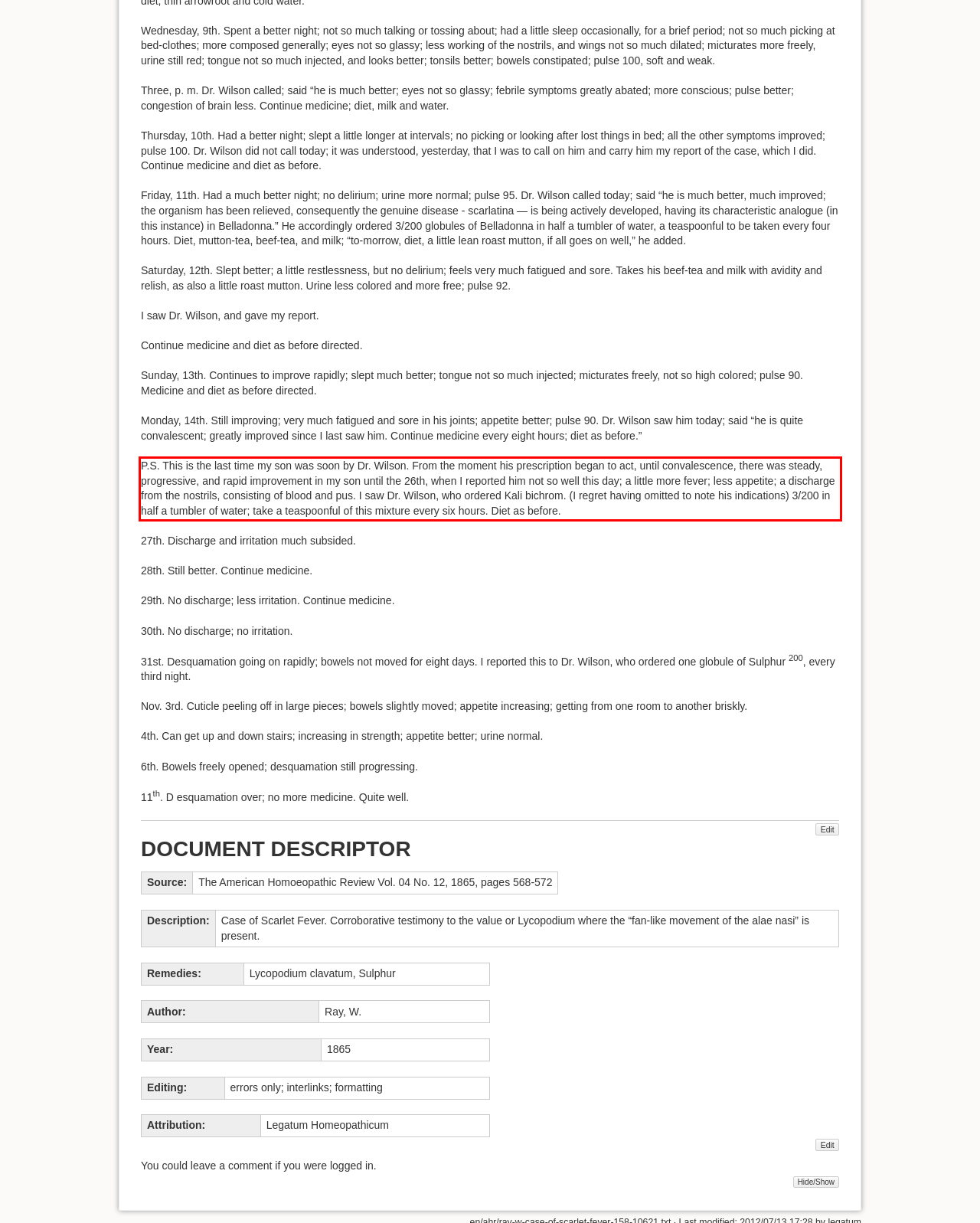There is a UI element on the webpage screenshot marked by a red bounding box. Extract and generate the text content from within this red box.

P.S. This is the last time my son was soon by Dr. Wilson. From the moment his prescription began to act, until convalescence, there was steady, progressive, and rapid improvement in my son until the 26th, when I reported him not so well this day; a little more fever; less appetite; a discharge from the nostrils, consisting of blood and pus. I saw Dr. Wilson, who ordered Kali bichrom. (I regret having omitted to note his indications) 3/200 in half a tumbler of water; take a teaspoonful of this mixture every six hours. Diet as before.